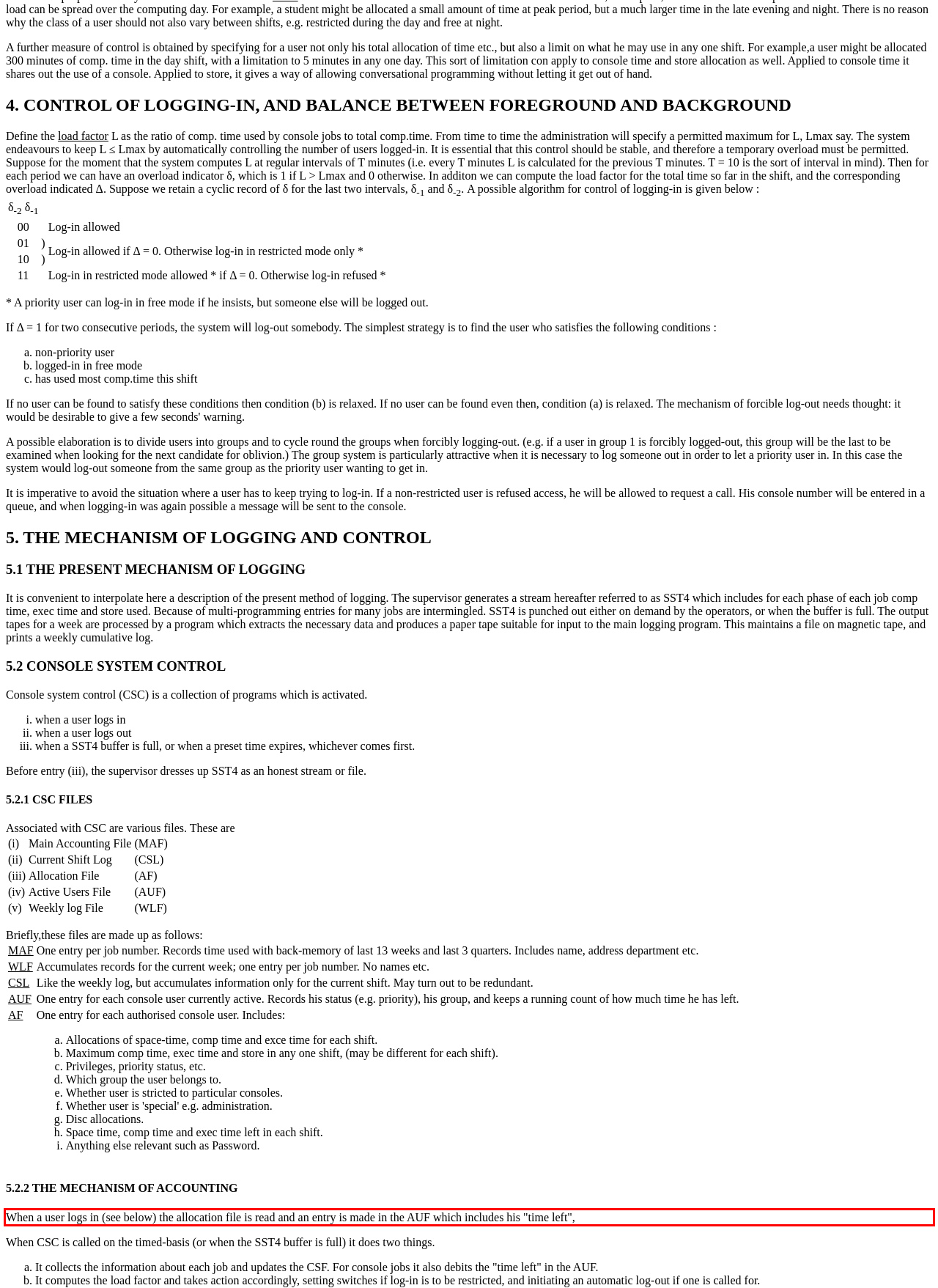From the screenshot of the webpage, locate the red bounding box and extract the text contained within that area.

When a user logs in (see below) the allocation file is read and an entry is made in the AUF which includes his "time left",